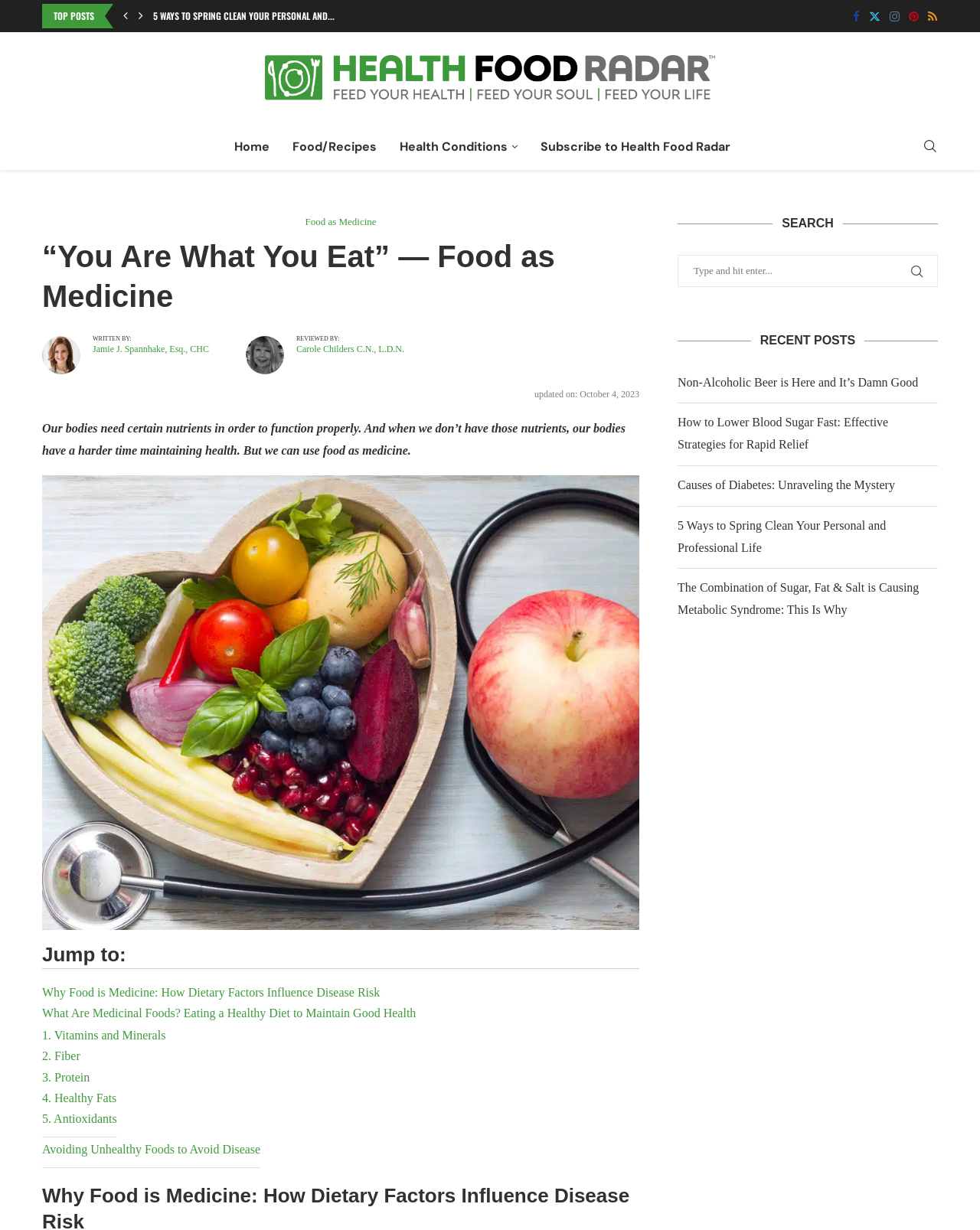From the image, can you give a detailed response to the question below:
How many social media links are present on the webpage?

Upon examining the webpage, I found five social media links: Facebook, Twitter, Instagram, Pinterest, and Rss. These links are located at the top right corner of the webpage.